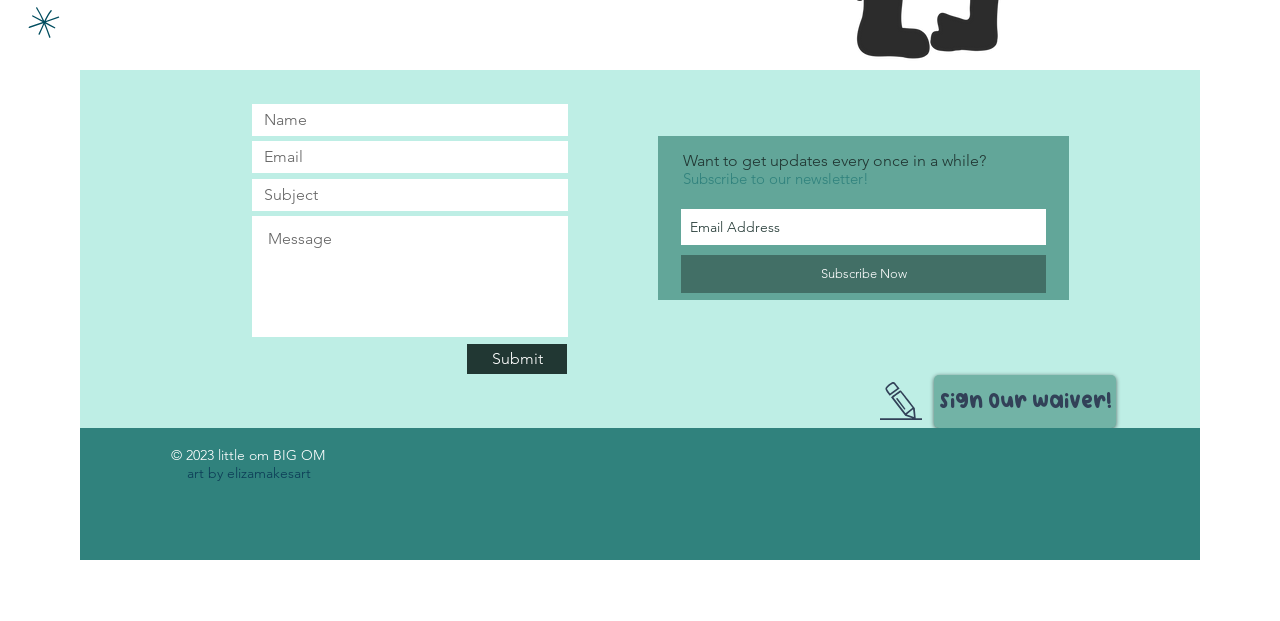Please provide a detailed answer to the question below by examining the image:
What is the purpose of the form?

The form has fields for name, email, subject, and a message, which suggests that it is used for contacting the website owner or administrator. The presence of a submit button further supports this conclusion.